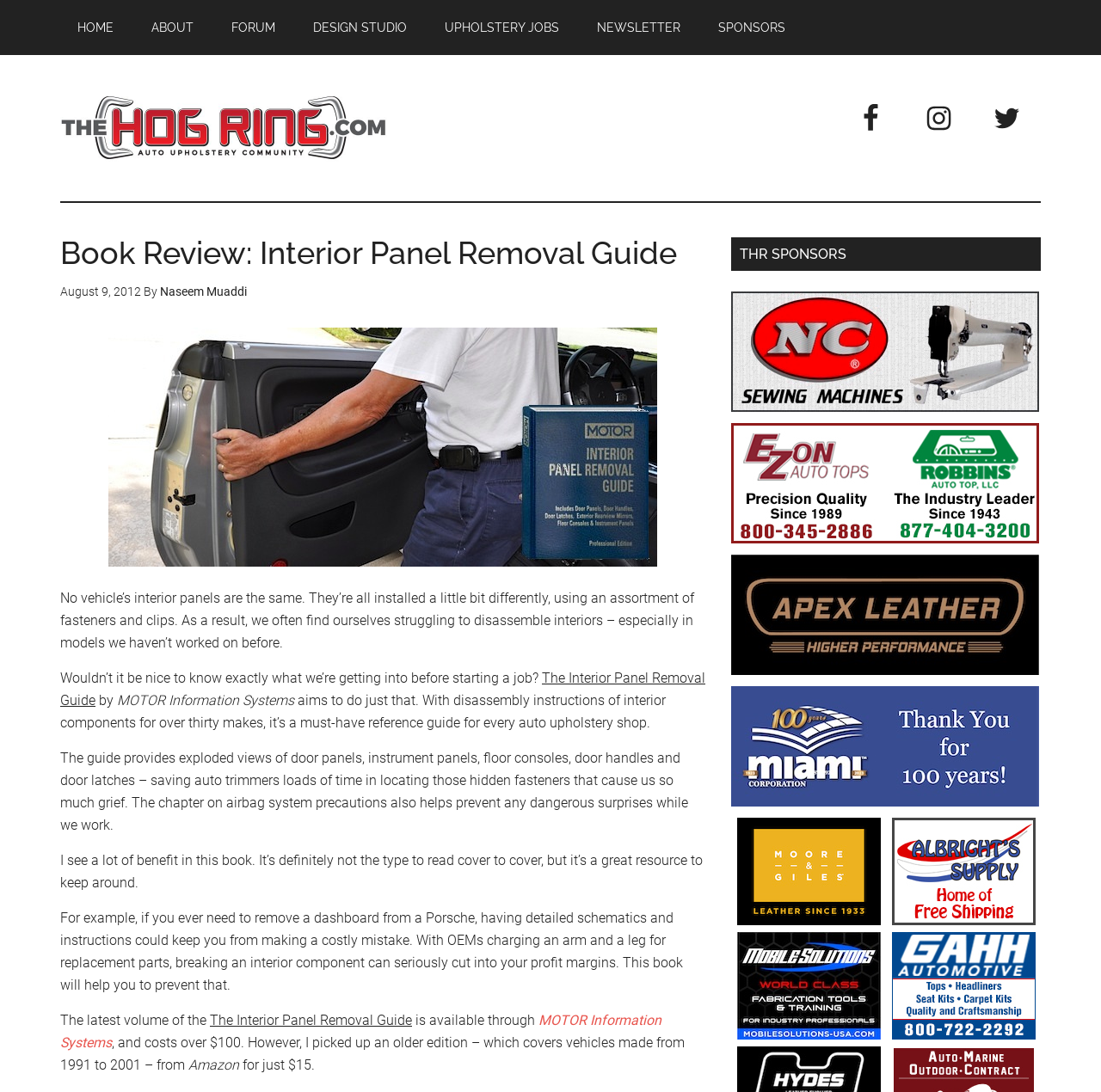Find the bounding box coordinates for the area that must be clicked to perform this action: "Follow The Hog Ring on Facebook".

[0.765, 0.082, 0.817, 0.135]